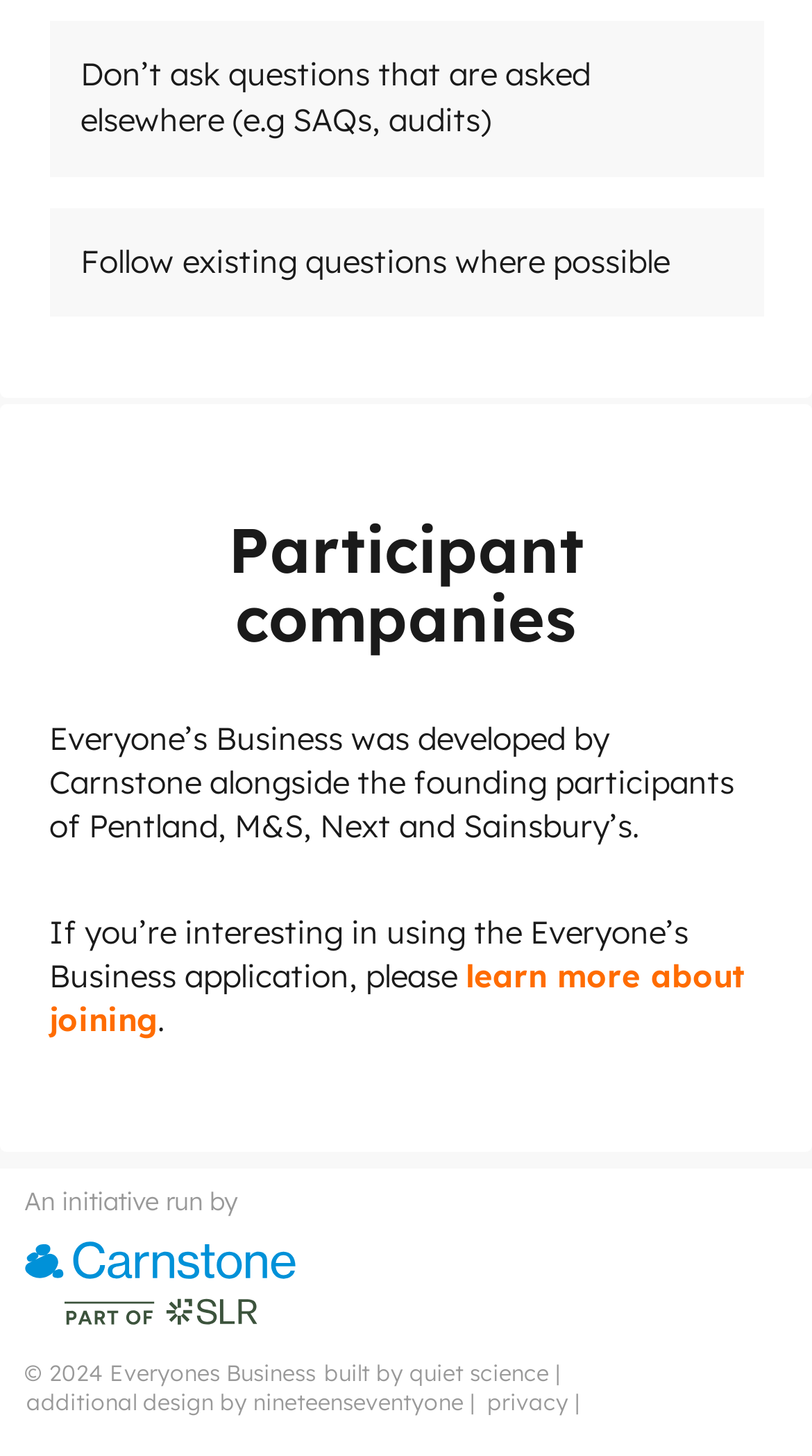Please give a concise answer to this question using a single word or phrase: 
What is the copyright year of the Everyone's Business website?

2024